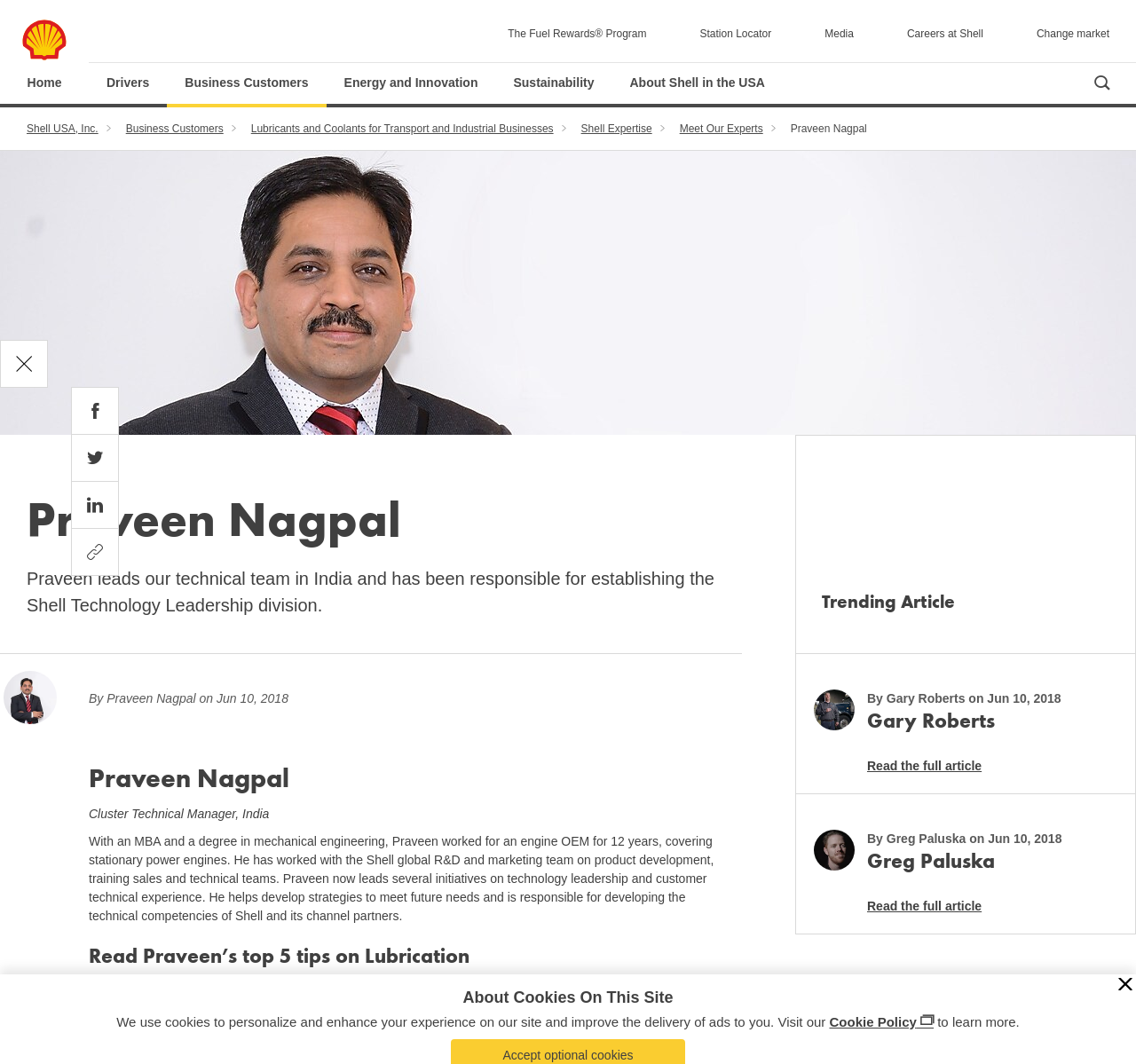Please respond to the question using a single word or phrase:
What is Praveen Nagpal's educational background?

MBA and mechanical engineering degree